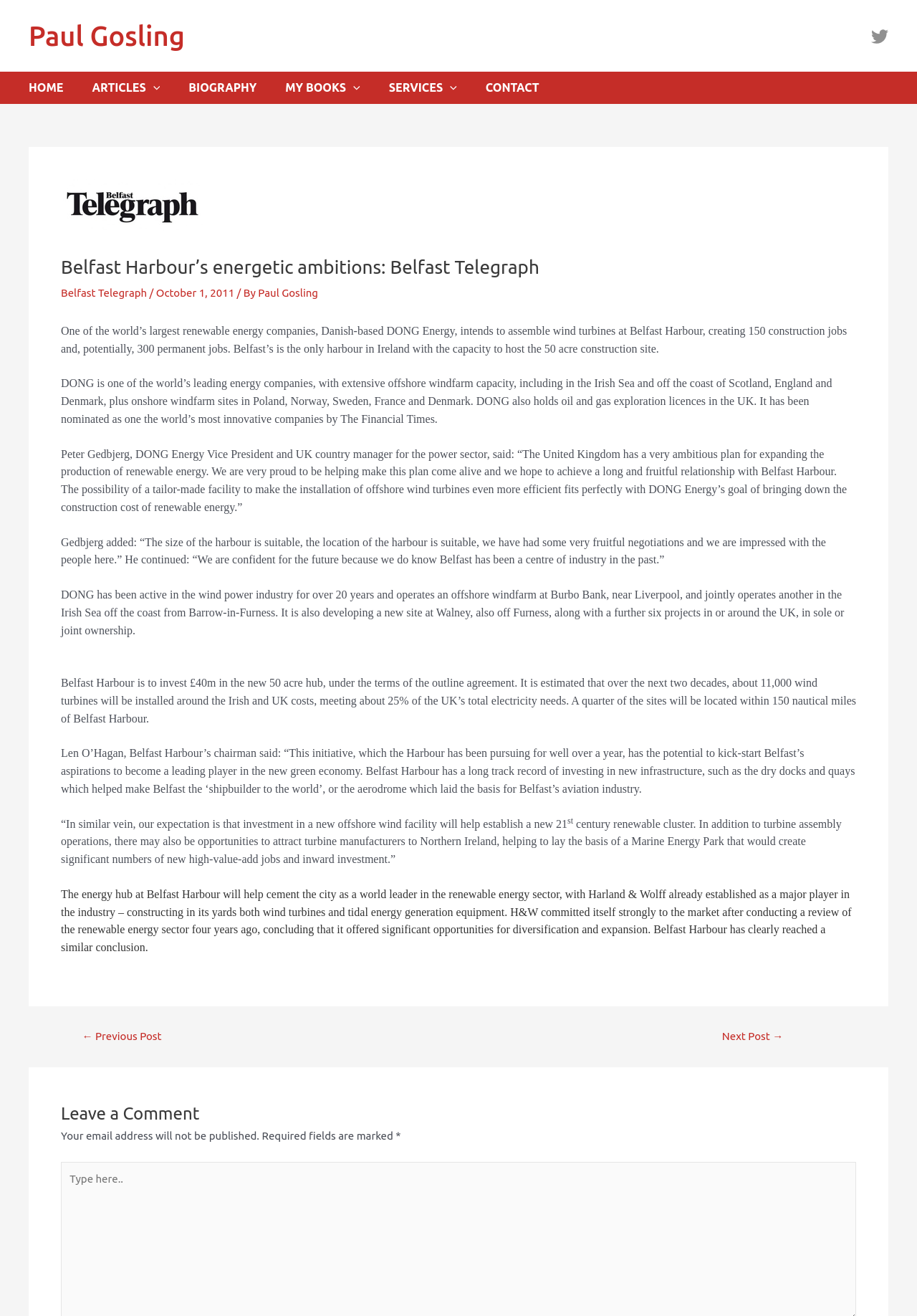Please use the details from the image to answer the following question comprehensively:
What is the name of the energy company mentioned in the article?

The article mentions that DONG Energy, a Danish-based company, intends to assemble wind turbines at Belfast Harbour. This information is provided in the first paragraph of the article.